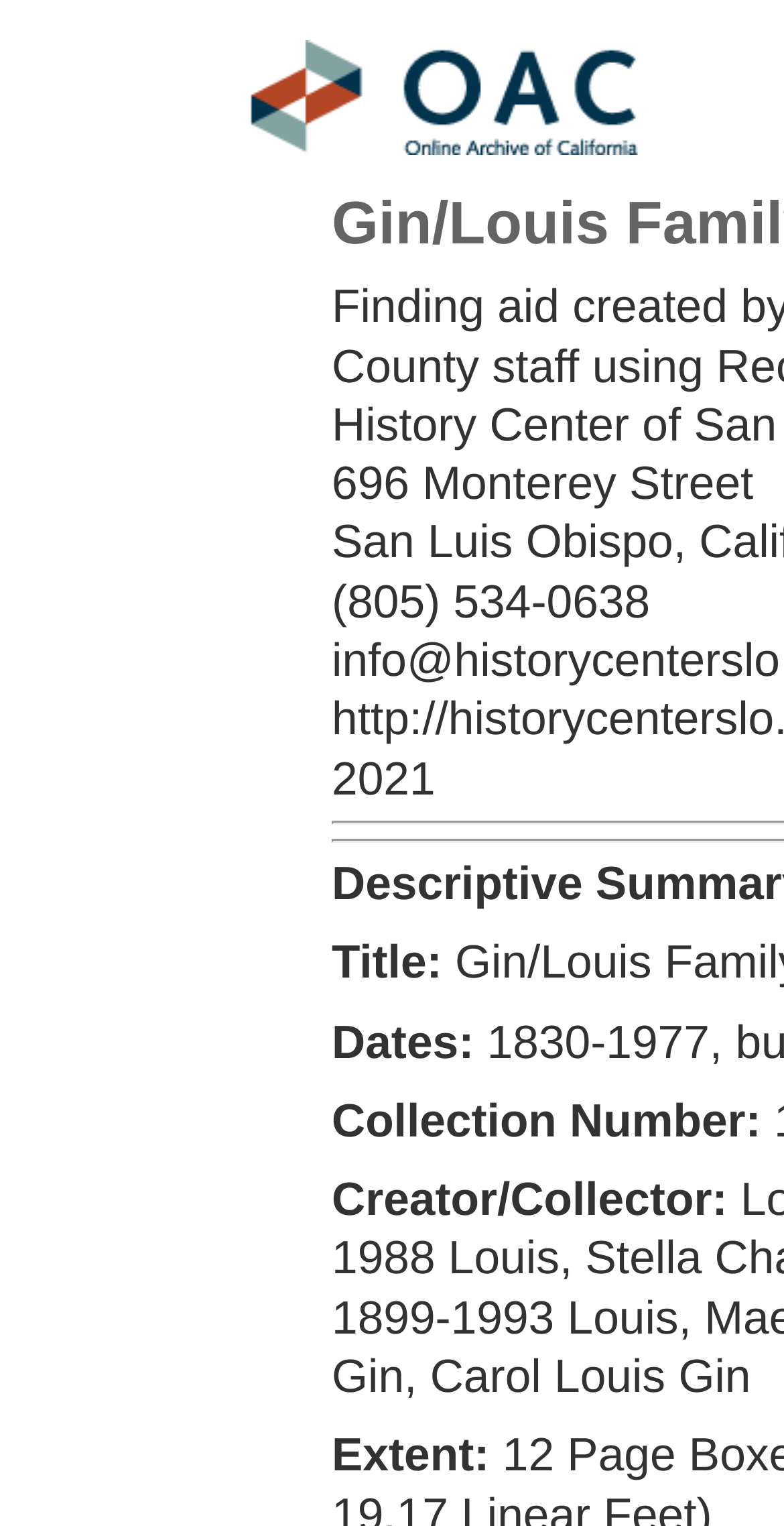Please give a succinct answer to the question in one word or phrase:
What is the phone number of the collection?

(805) 534-0638